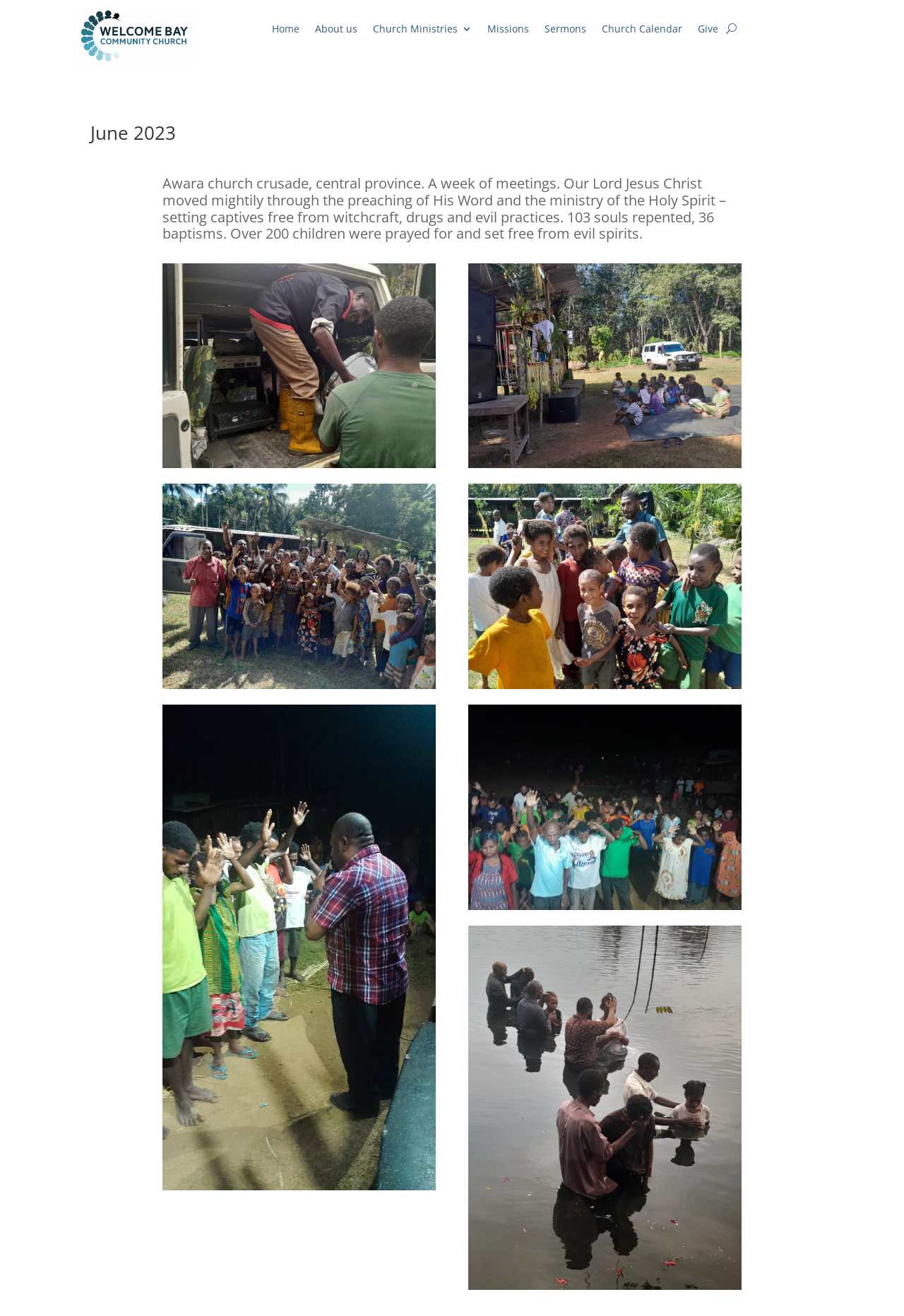Could you provide the bounding box coordinates for the portion of the screen to click to complete this instruction: "Get started"?

None